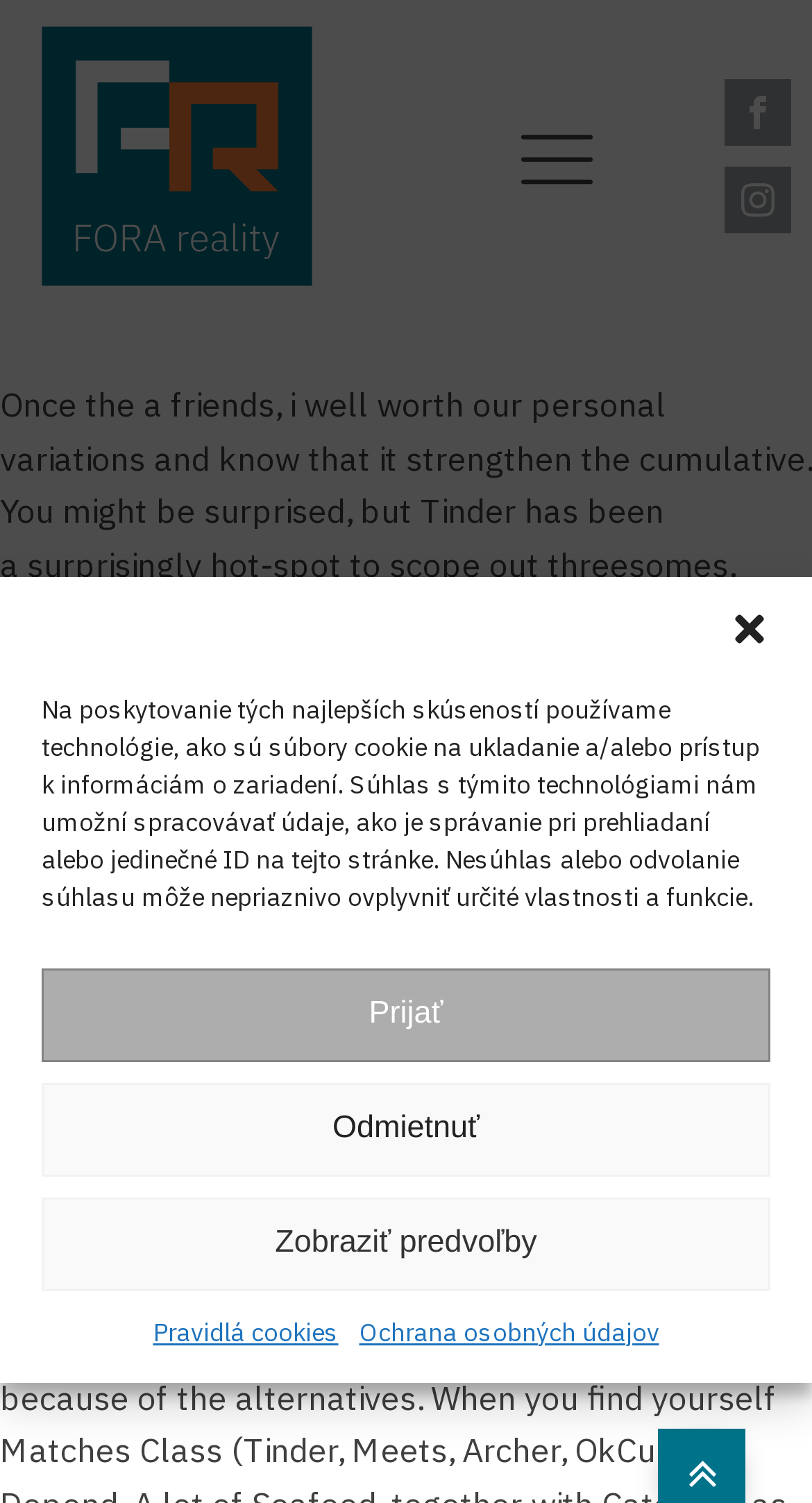Please identify the bounding box coordinates of the element I need to click to follow this instruction: "Click the close dialog button".

[0.897, 0.404, 0.949, 0.432]